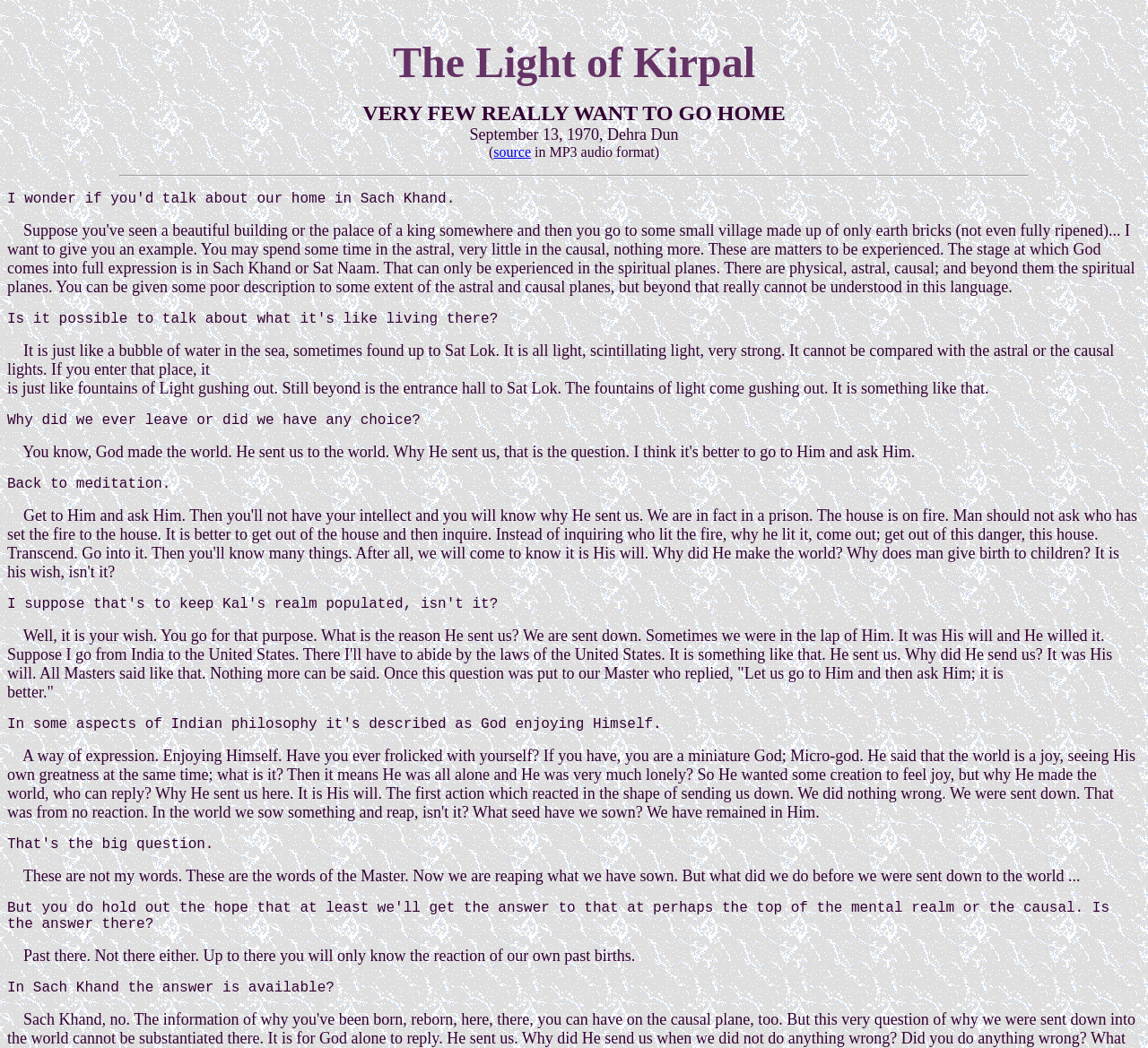Highlight the bounding box of the UI element that corresponds to this description: "source".

[0.43, 0.138, 0.462, 0.152]